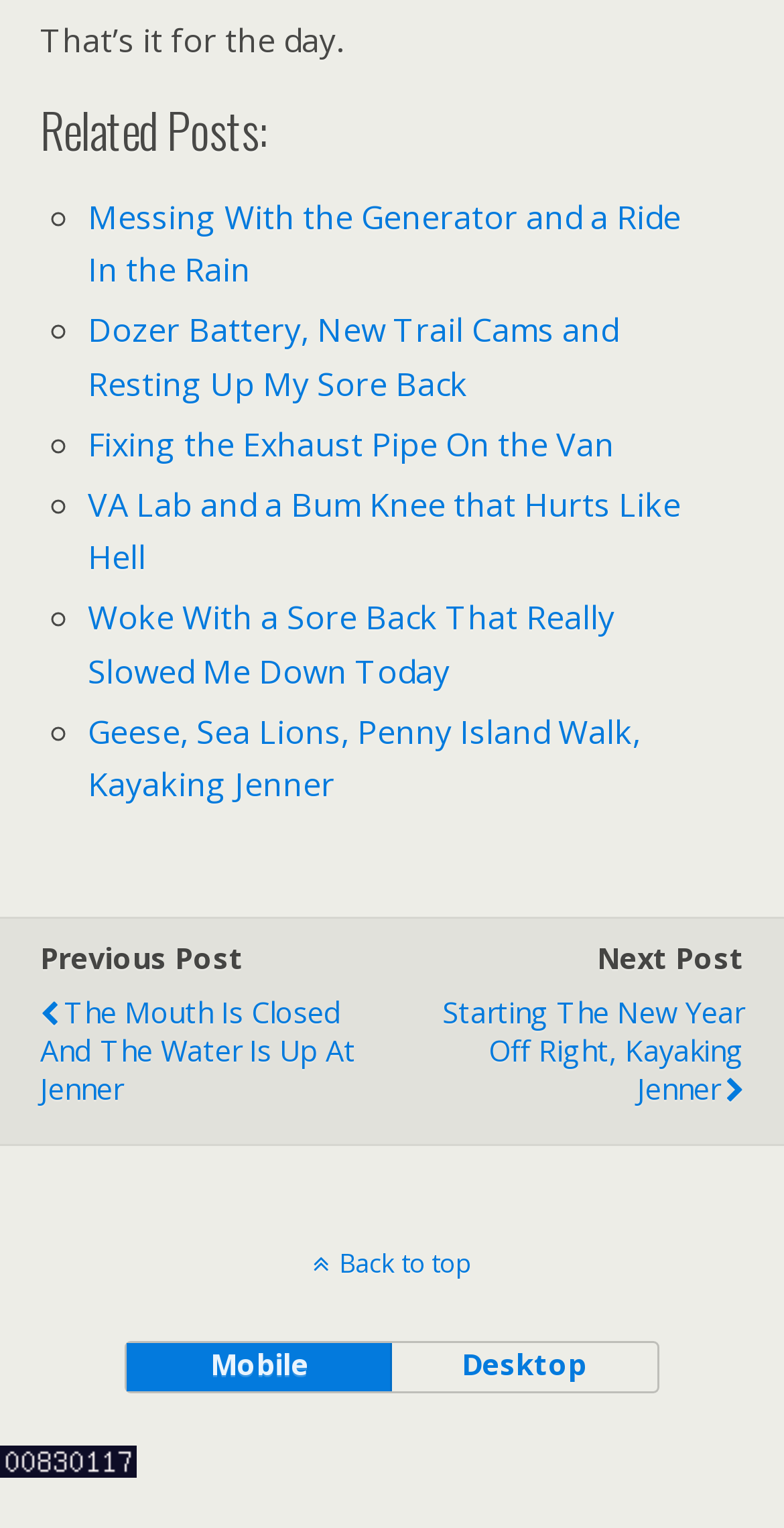Please specify the bounding box coordinates of the clickable section necessary to execute the following command: "Click on 'Back to top'".

[0.0, 0.814, 1.0, 0.838]